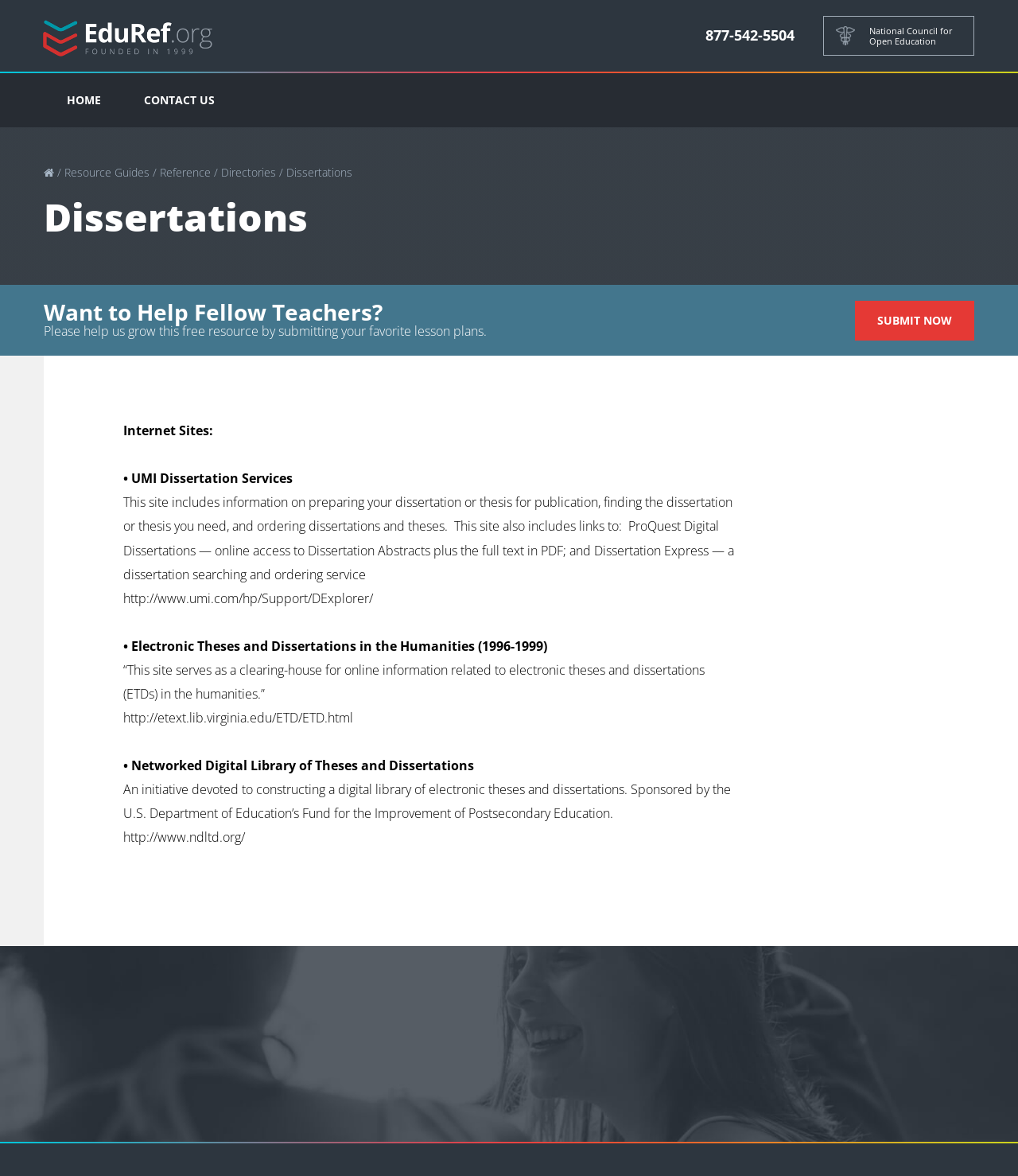Respond to the question below with a single word or phrase:
What is the contact information provided on this webpage?

877-542-5504